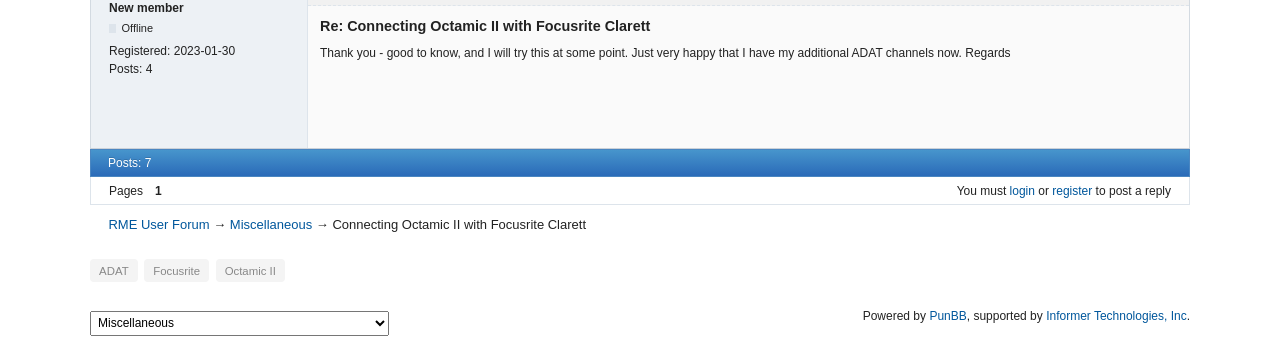Locate the bounding box for the described UI element: "Octamic II". Ensure the coordinates are four float numbers between 0 and 1, formatted as [left, top, right, bottom].

[0.168, 0.755, 0.223, 0.823]